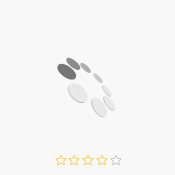Based on the image, give a detailed response to the question: What is the dominant color scheme of the image?

The image features various oblong shapes in shades of gray and white, arranged in a dynamic pattern, which suggests that the dominant color scheme is gray and white.